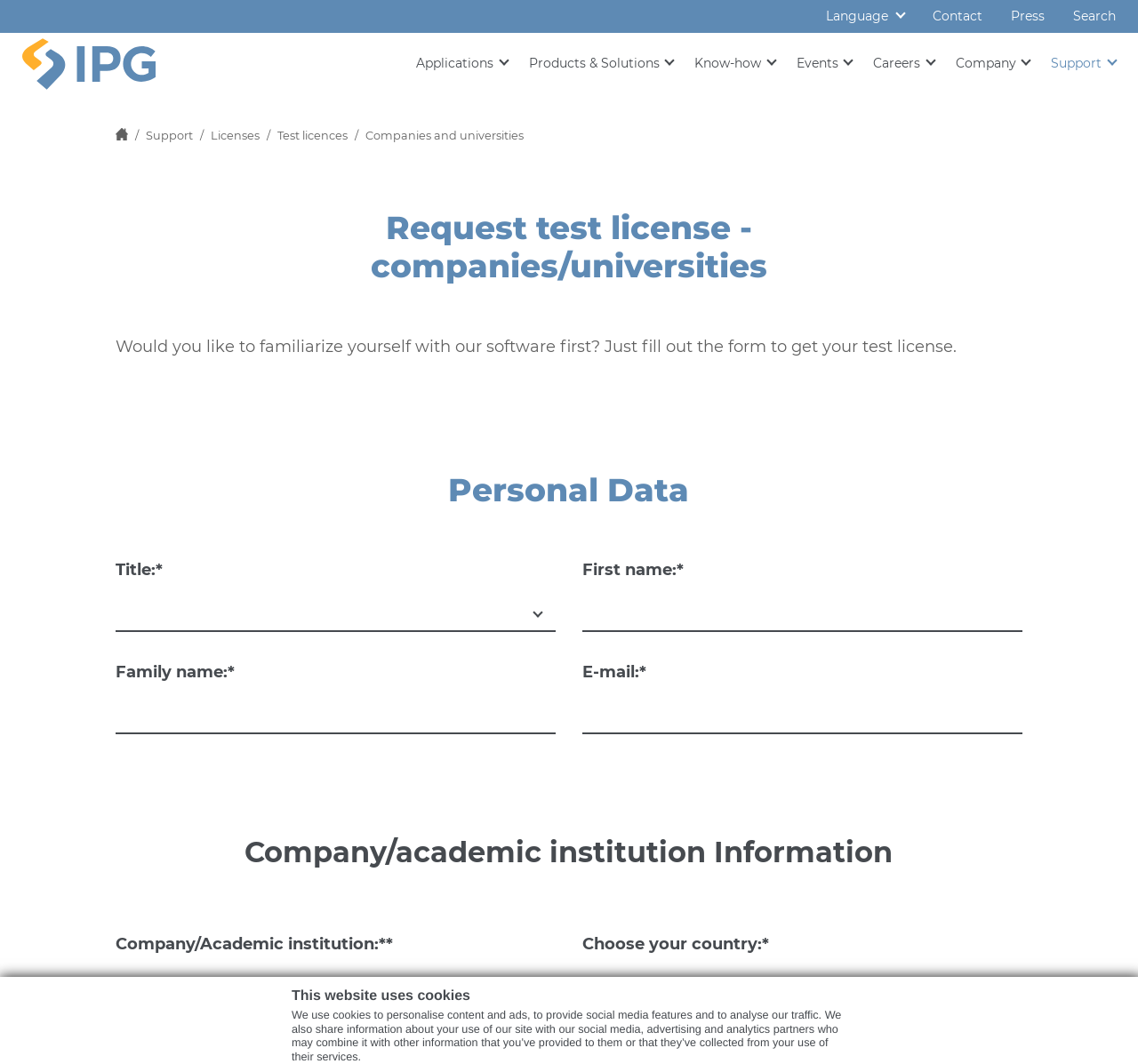Find the bounding box coordinates for the area that should be clicked to accomplish the instruction: "Fill in the First name field".

[0.512, 0.56, 0.898, 0.594]